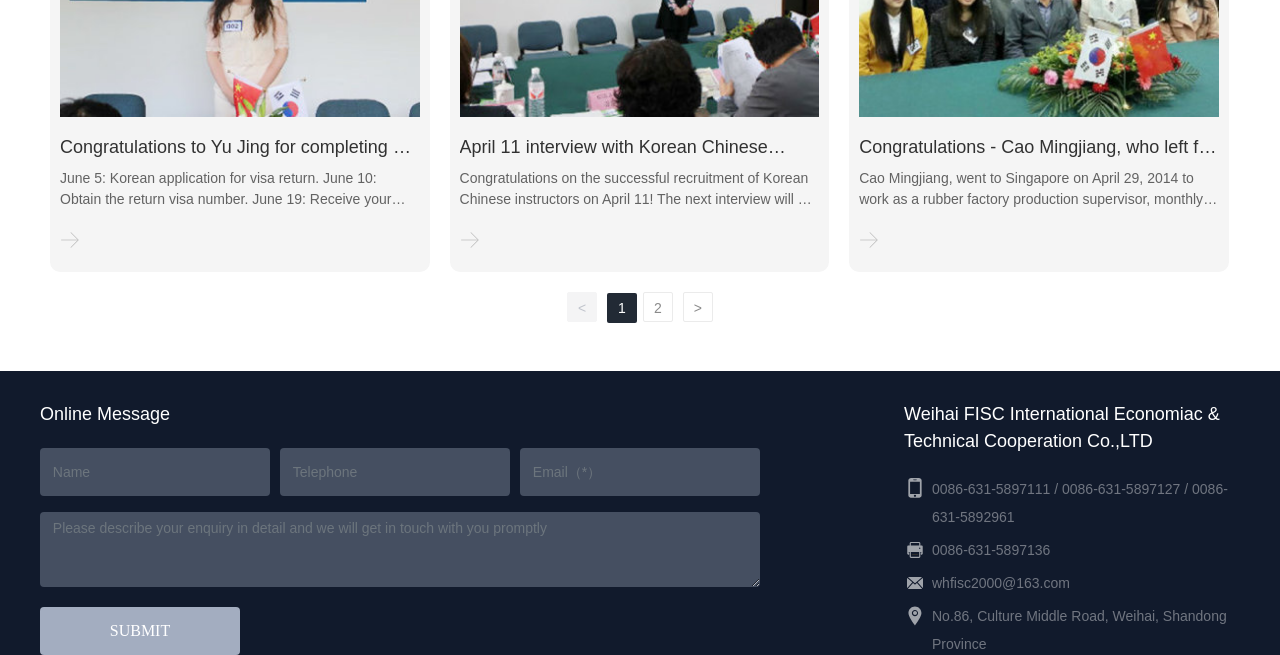Using the provided description 1, find the bounding box coordinates for the UI element. Provide the coordinates in (top-left x, top-left y, bottom-right x, bottom-right y) format, ensuring all values are between 0 and 1.

[0.474, 0.447, 0.498, 0.492]